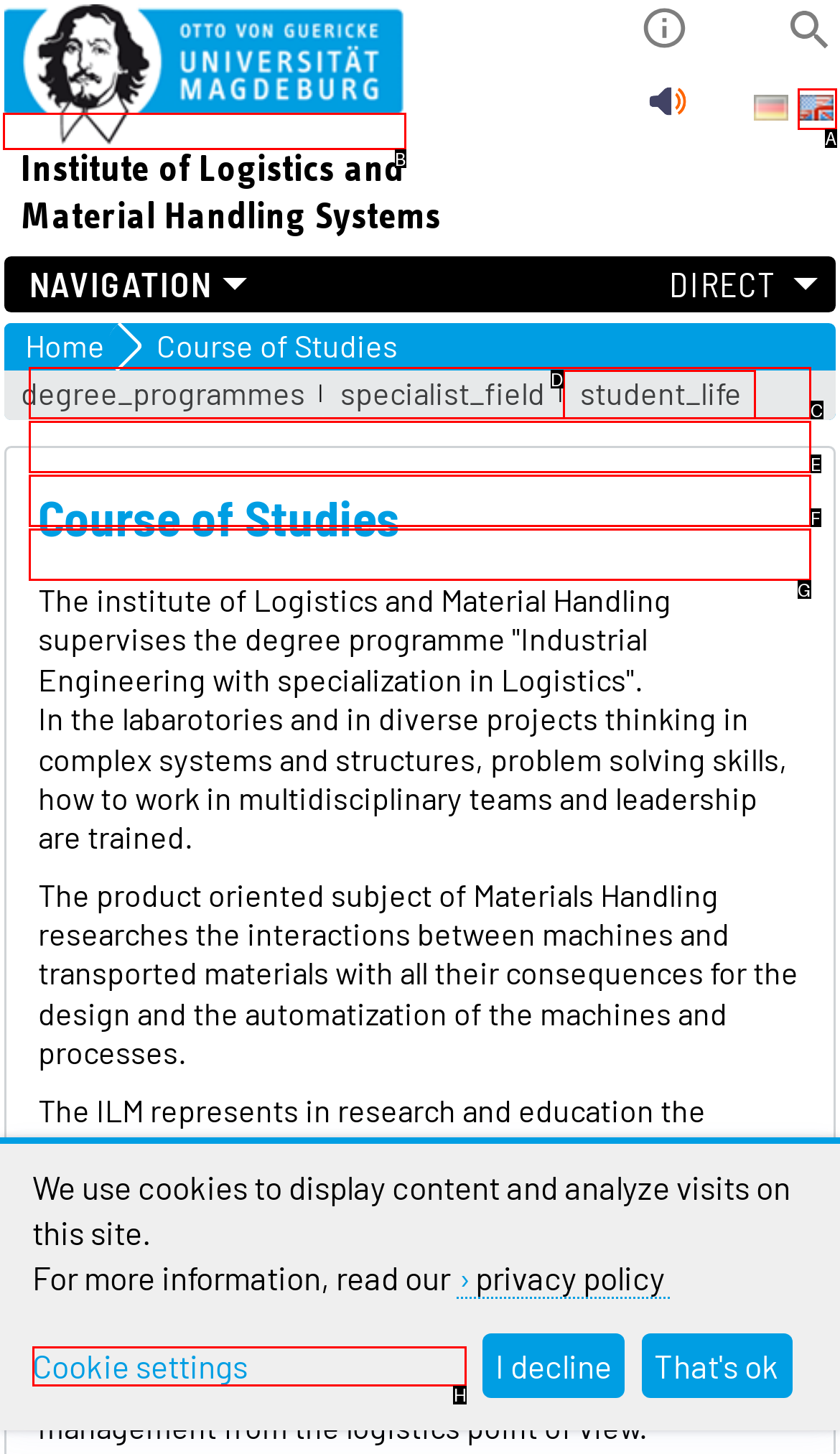Determine which HTML element I should select to execute the task: Go to the website in english
Reply with the corresponding option's letter from the given choices directly.

A